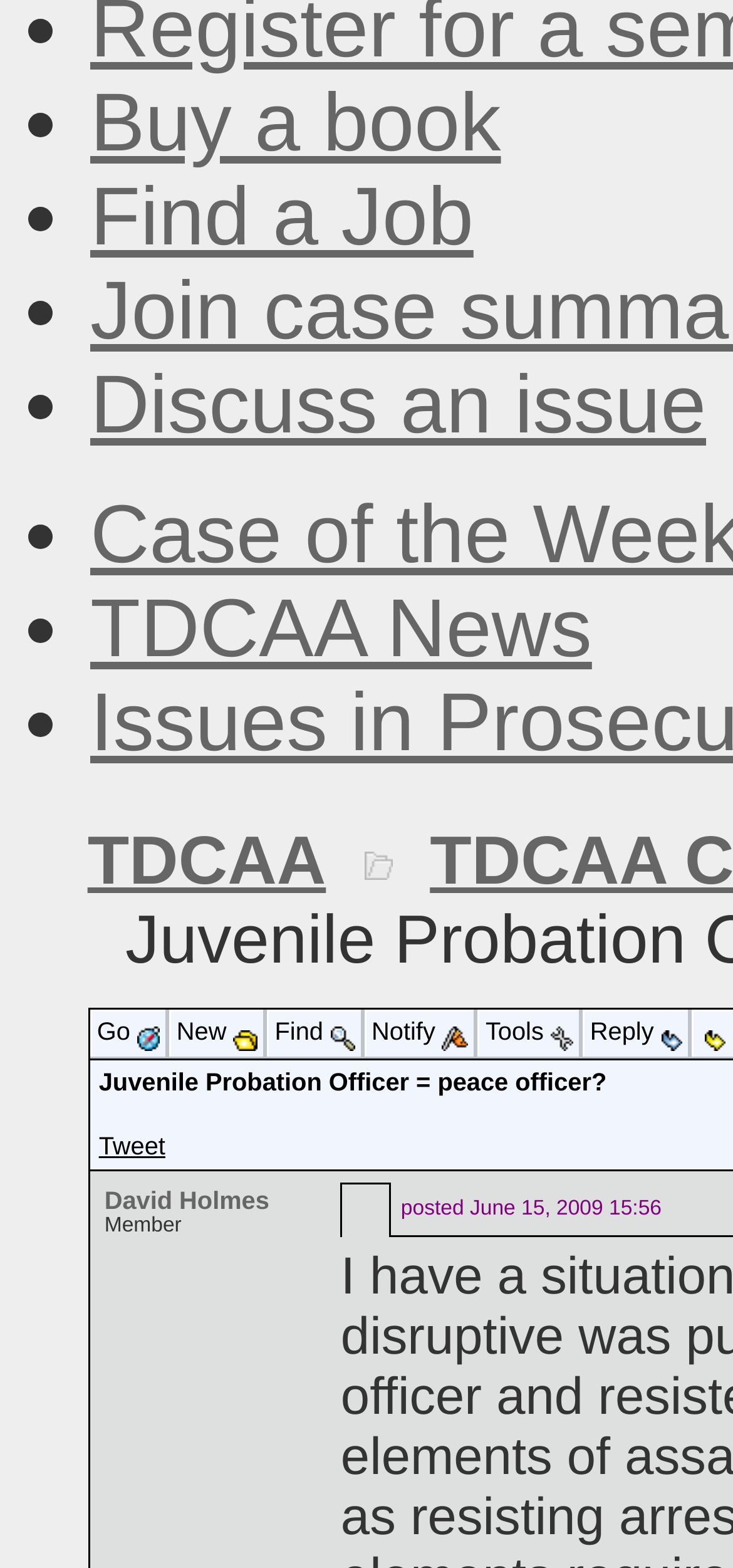Could you provide the bounding box coordinates for the portion of the screen to click to complete this instruction: "Click on 'TDCAA News'"?

[0.123, 0.372, 0.808, 0.43]